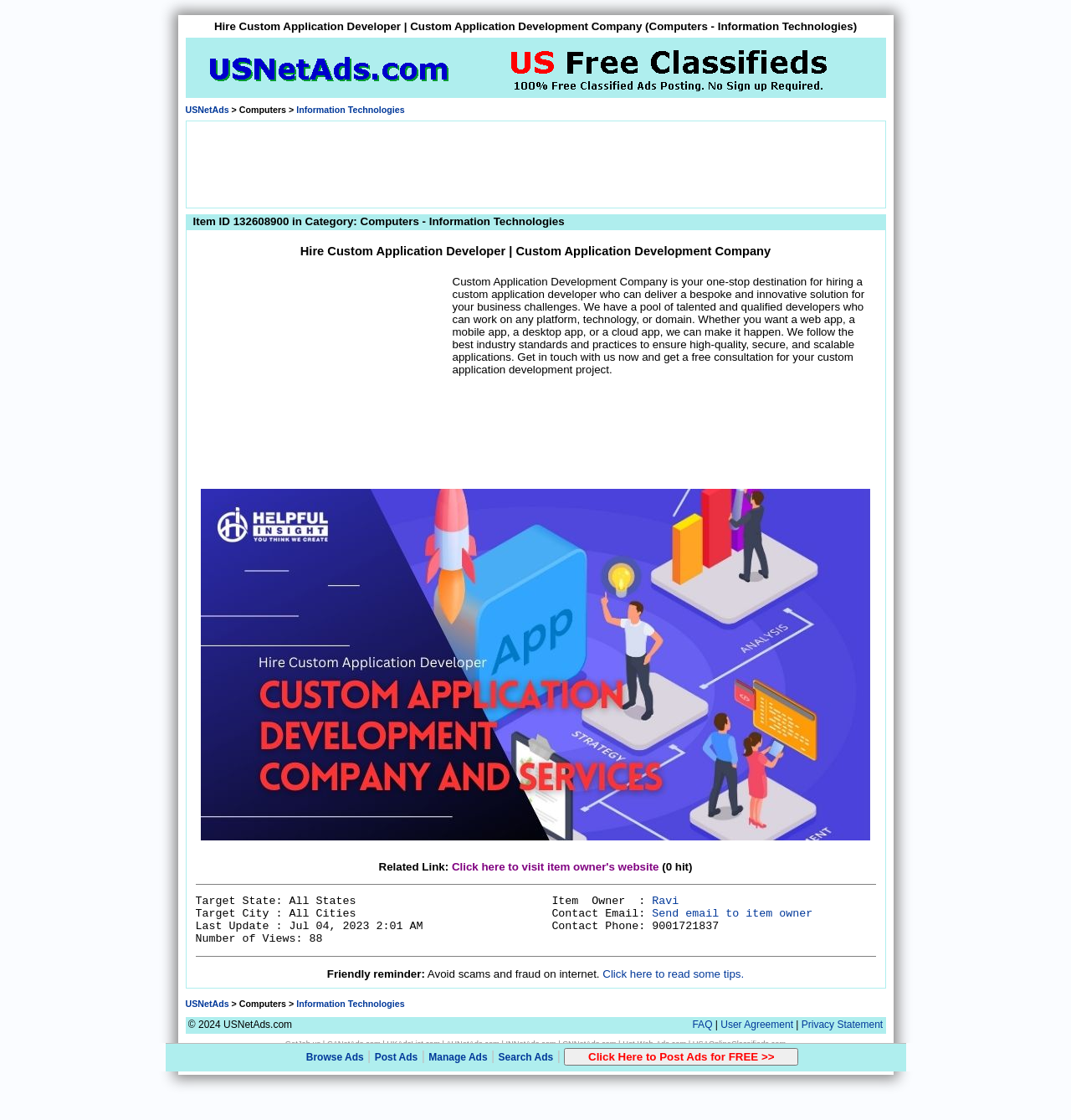Locate the bounding box coordinates of the element to click to perform the following action: 'Send email to item owner'. The coordinates should be given as four float values between 0 and 1, in the form of [left, top, right, bottom].

[0.609, 0.81, 0.759, 0.822]